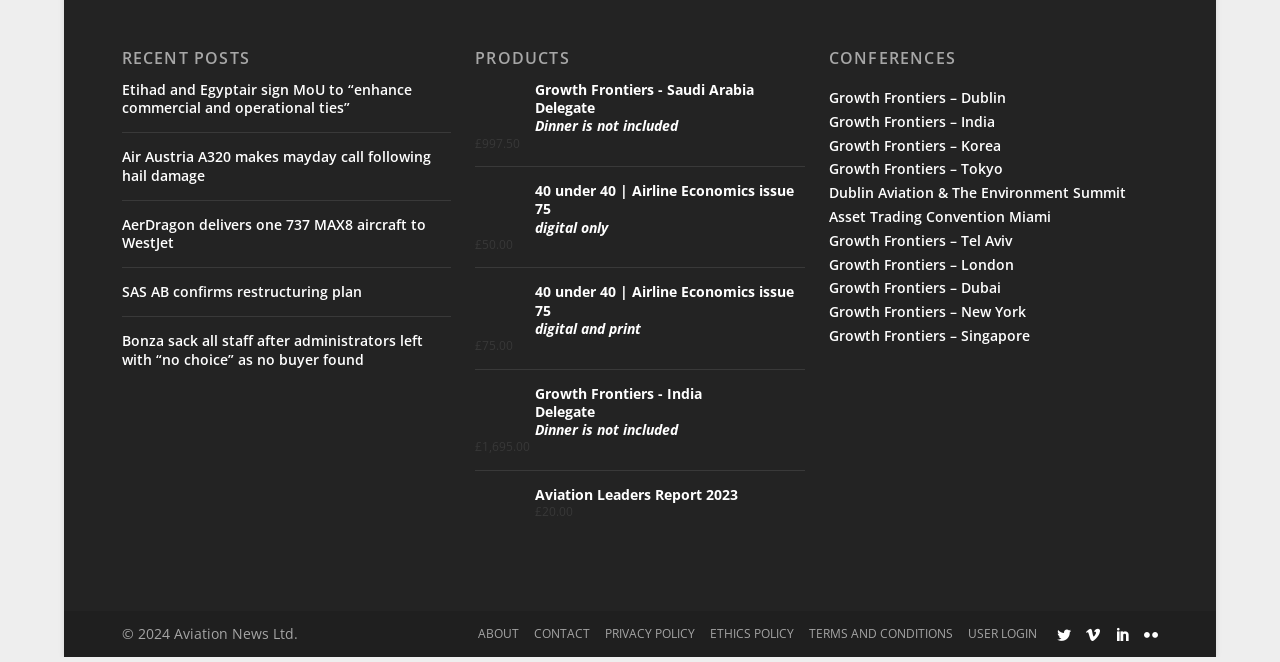Pinpoint the bounding box coordinates of the element that must be clicked to accomplish the following instruction: "Learn how to add your podcast to Castro". The coordinates should be in the format of four float numbers between 0 and 1, i.e., [left, top, right, bottom].

None